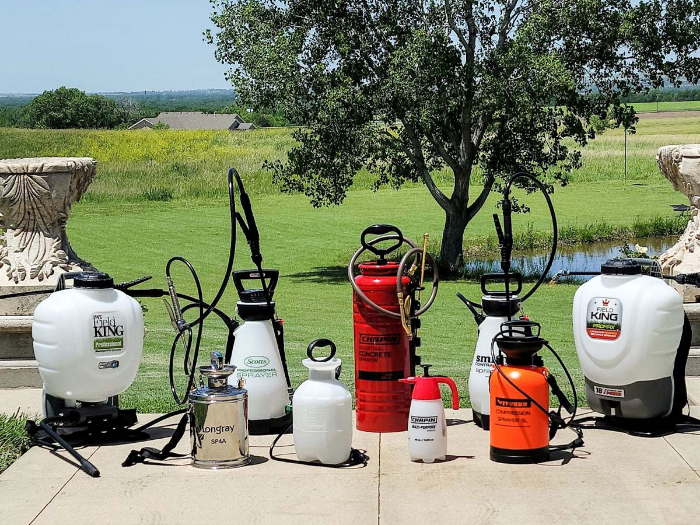What is the dominant color of the landscape in the background?
Please ensure your answer to the question is detailed and covers all necessary aspects.

The image features a vibrant landscape in the background, and the most prominent color that stands out is green, which suggests that the scene is set in a lush and natural environment.